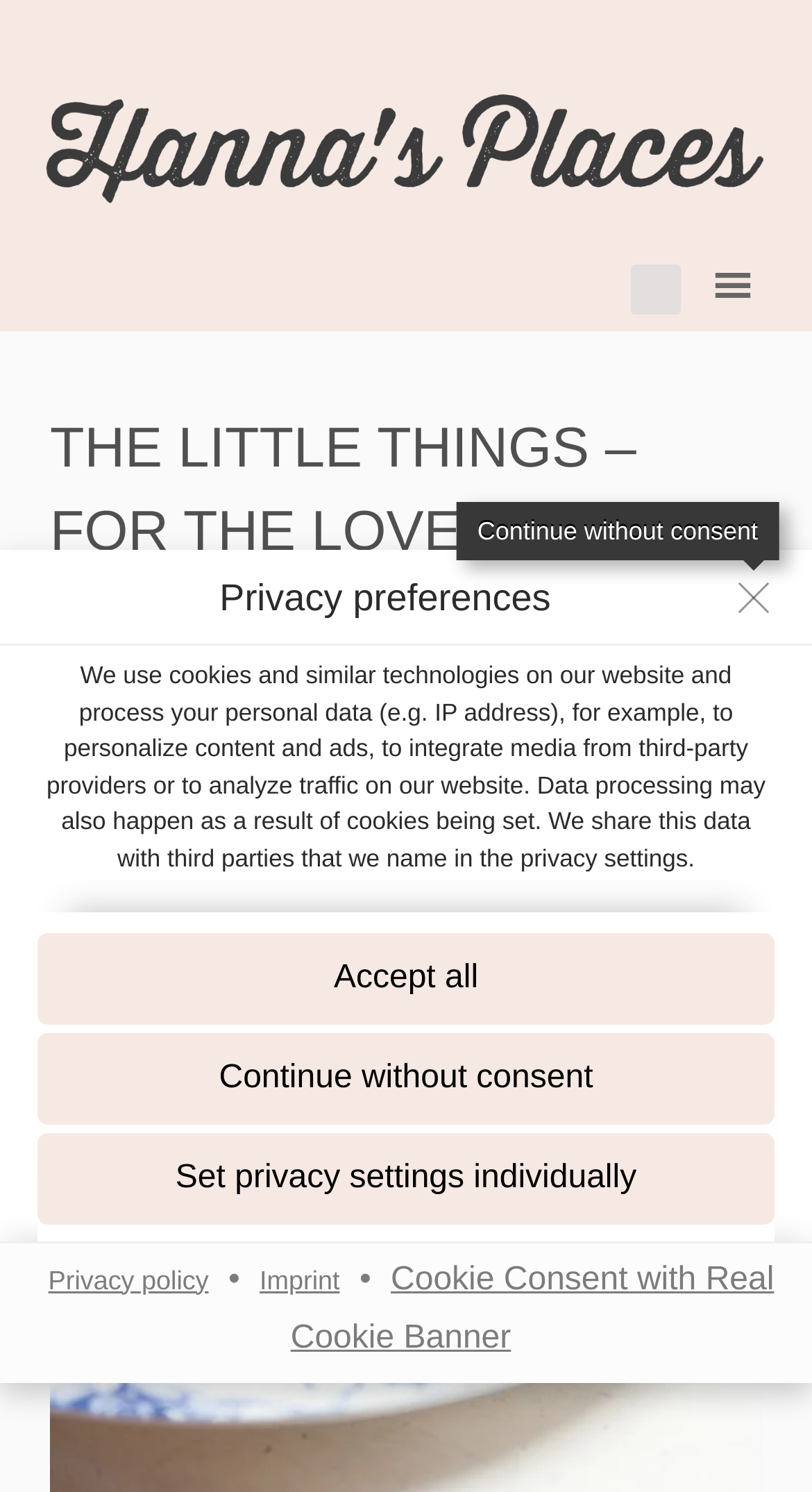Respond to the following query with just one word or a short phrase: 
What is the name of the website?

Hanna's Places